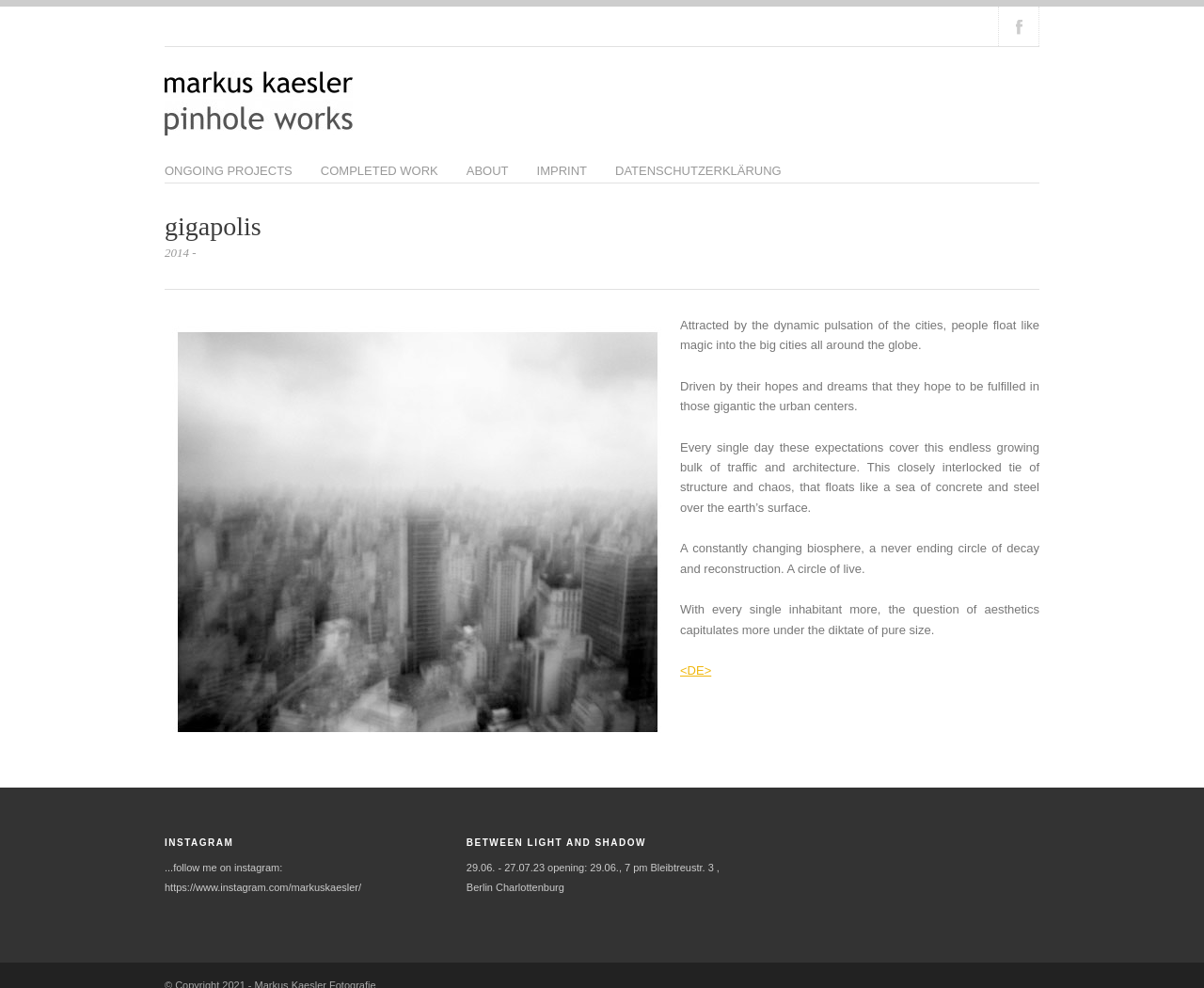Create a detailed summary of all the visual and textual information on the webpage.

The webpage is about Markus Kaesler Fotografie, with a focus on gigapolis. At the top, there is a link to join the Facebook group. Below it, there is a heading with a link to the photographer's name. 

To the right of the photographer's name, there are five links: ONGOING PROJECTS, COMPLETED WORK, ABOUT, IMPRINT, and DATENSCHUTZERKLÄRUNG. These links are aligned horizontally and are positioned near the top of the page.

Below the links, there is a heading with the text "gigapolis". Next to it, there is a static text "2014 -". 

On the right side of the page, there are five paragraphs of text that describe the theme of gigapolis. The text talks about people moving to cities, the dynamic pulsation of urban centers, and the constant change and growth of these cities. 

Below the paragraphs, there is a link to switch the language to German ("<DE>"). 

Further down, there are two headings: "INSTAGRAM" and "BETWEEN LIGHT AND SHADOW". The "INSTAGRAM" section has a static text "...follow me on instagram:" and a link to the photographer's Instagram page. The "BETWEEN LIGHT AND SHADOW" section has a static text describing an exhibition event.